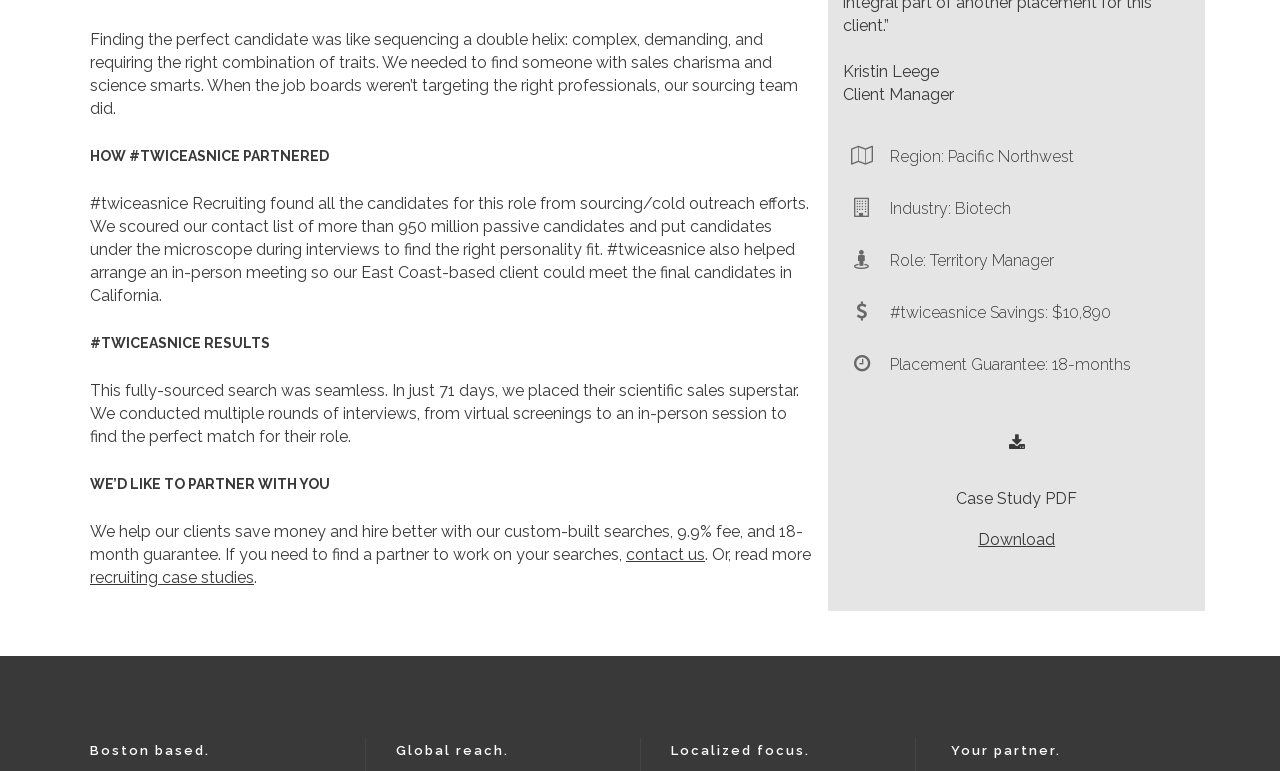Please determine the bounding box coordinates for the UI element described here. Use the format (top-left x, top-left y, bottom-right x, bottom-right y) with values bounded between 0 and 1: recruiting case studies

[0.07, 0.736, 0.198, 0.761]